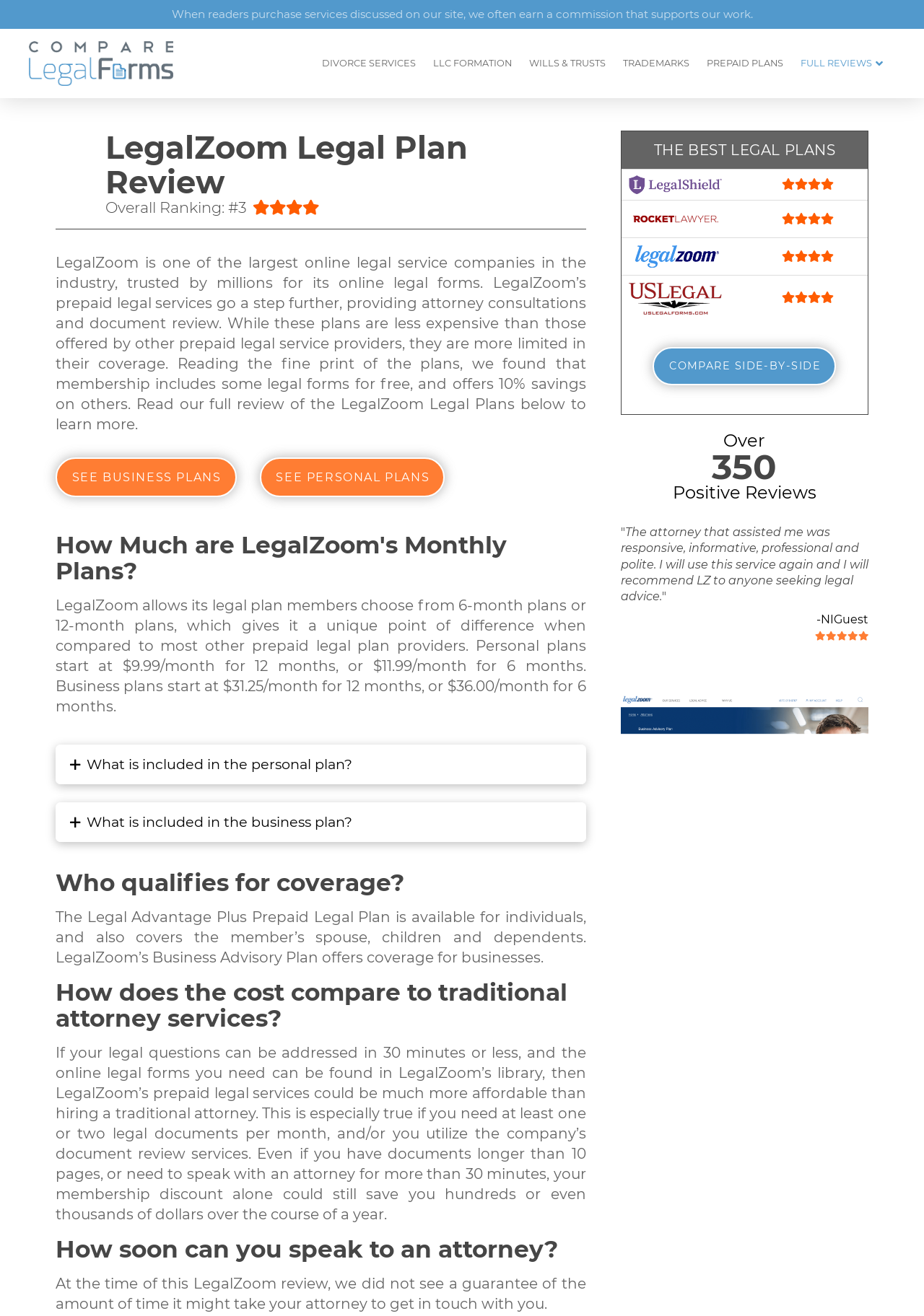Pinpoint the bounding box coordinates of the clickable element to carry out the following instruction: "Click on the 'DIVORCE SERVICES' link."

[0.339, 0.022, 0.459, 0.075]